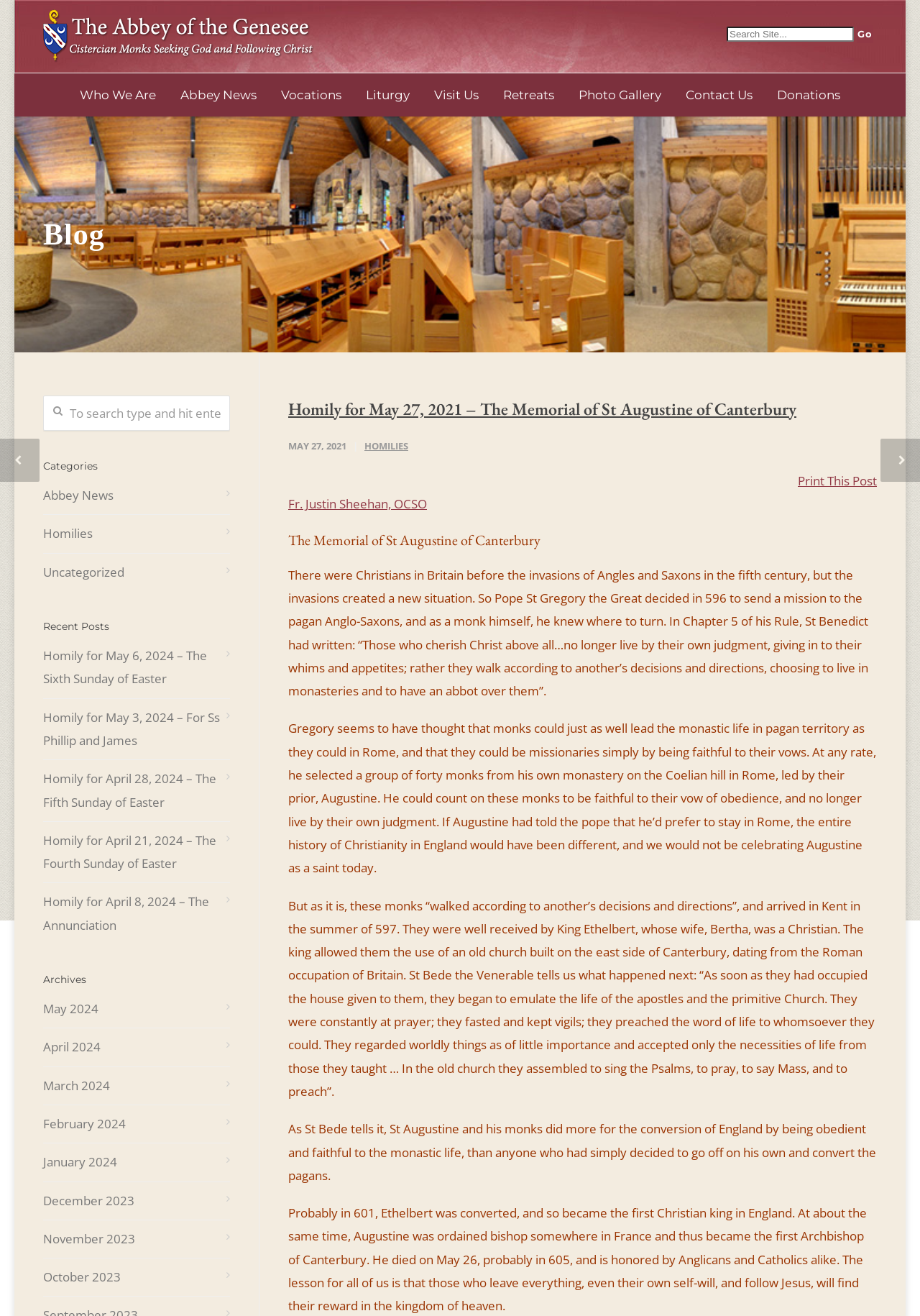Can you find the bounding box coordinates for the element to click on to achieve the instruction: "View the Photo Gallery"?

[0.617, 0.056, 0.73, 0.089]